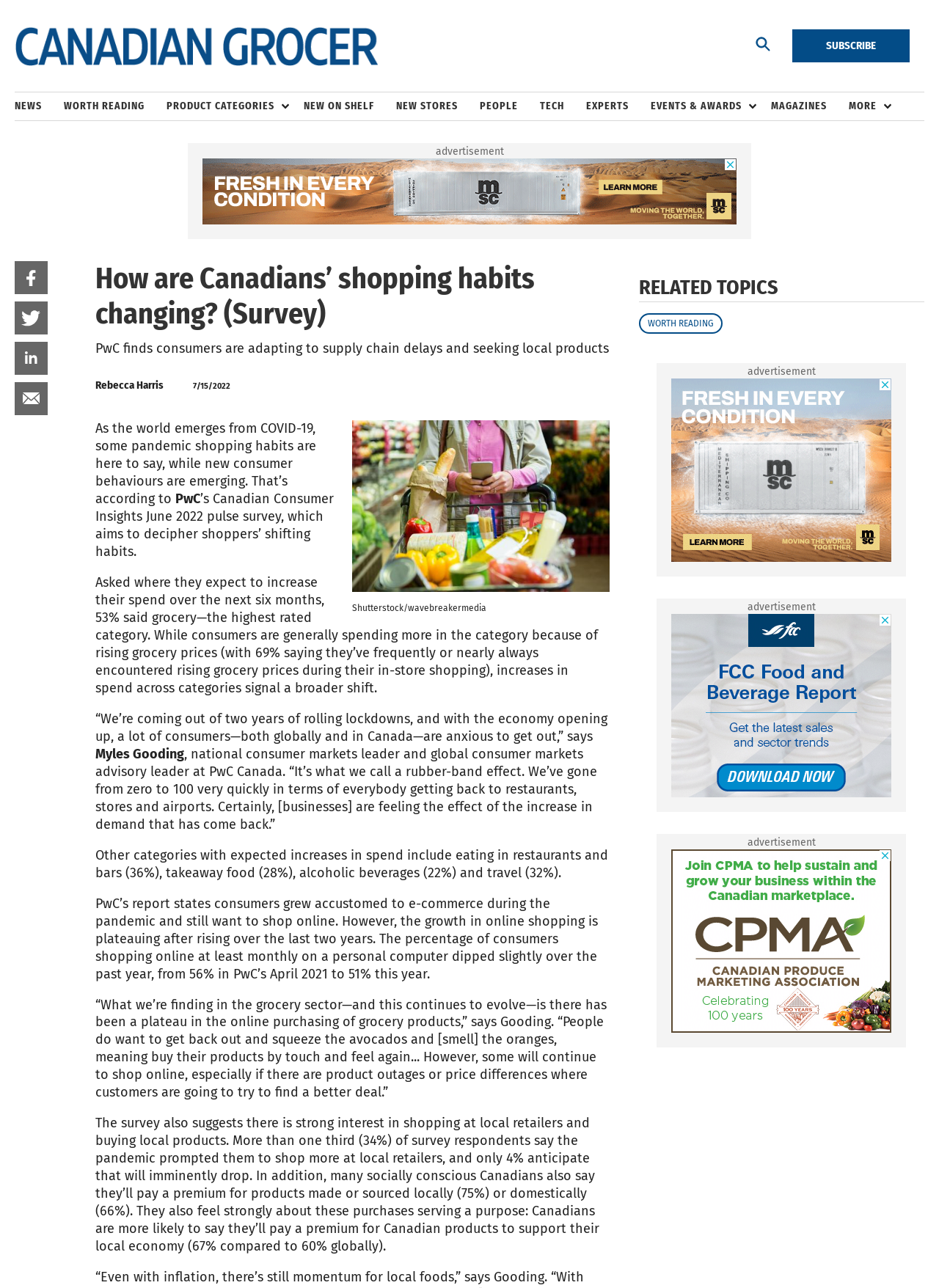Create a detailed narrative of the webpage’s visual and textual elements.

This webpage is about a survey on how Canadians' shopping habits are changing, specifically in the grocery sector. At the top, there is a logo of Canadian Grocer and a navigation menu with buttons for NEWS, WORTH READING, PRODUCT CATEGORIES, and more. Below the navigation menu, there are several buttons for specific product categories, such as Beverages, Dairy/Deli/Bakery, and Meat & Seafood.

The main content of the webpage is an article about a survey by PwC, which finds that consumers are adapting to supply chain delays and seeking local products. The article is divided into several sections, with headings and paragraphs of text. There are also images, including a photo of a woman shopping in a supermarket and a logo of PwC.

On the left side of the article, there are social media buttons for Facebook, Twitter, LinkedIn, and email. Below the article, there is a section titled "RELATED TOPICS" with a link to WORTH READING. The webpage also has several advertisements scattered throughout, including three iframes at the bottom.

The article discusses the survey's findings, including that 53% of respondents expect to increase their spending on groceries over the next six months, and that consumers are interested in shopping at local retailers and buying local products. The article also quotes Myles Gooding, a national consumer markets leader at PwC Canada, who discusses the "rubber-band effect" of consumers returning to pre-pandemic habits and the plateauing of online shopping growth.